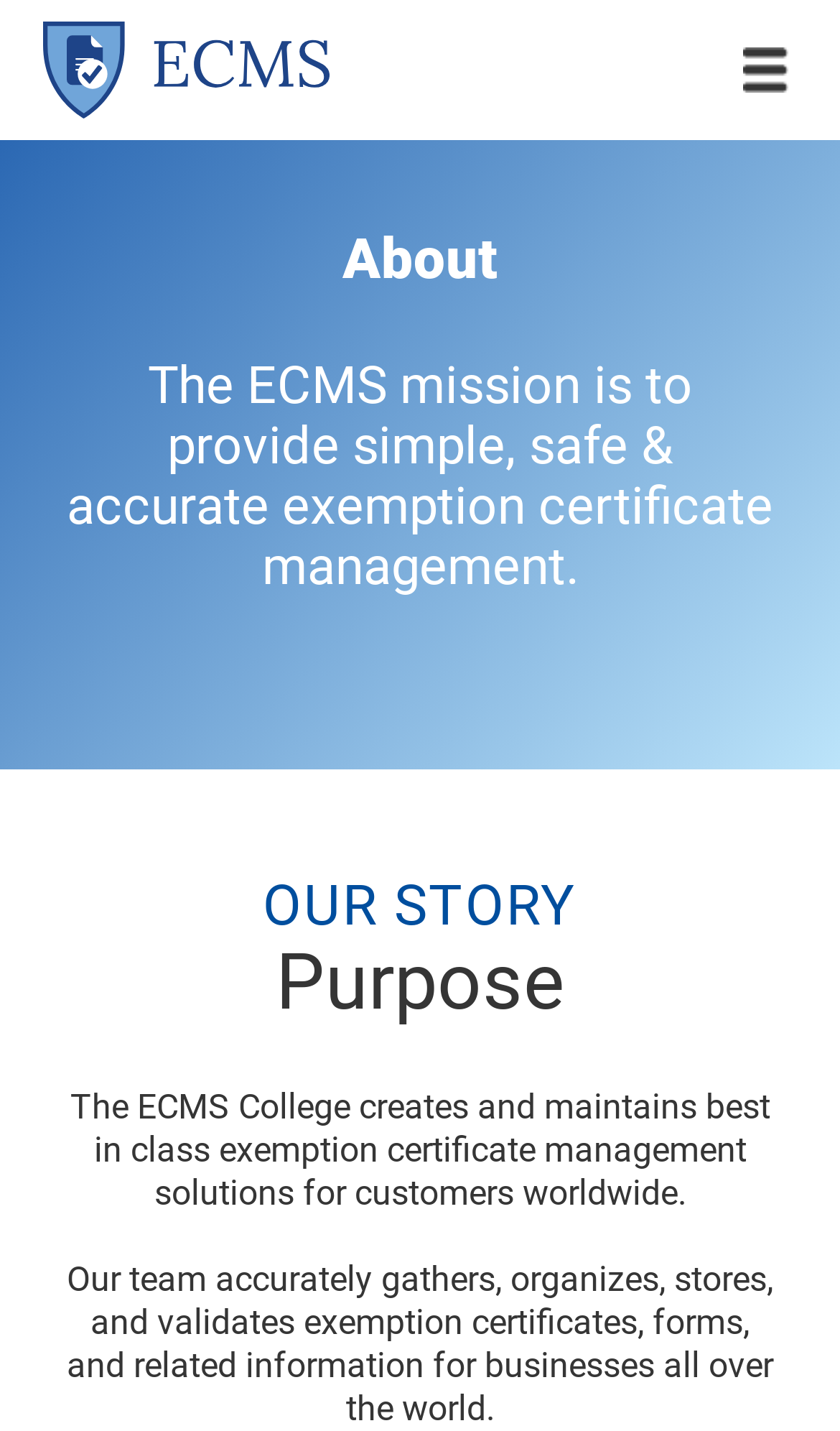Analyze the image and answer the question with as much detail as possible: 
What does the ECMS team do?

The webpage states that the ECMS team accurately gathers, organizes, stores, and validates exemption certificates, forms, and related information for businesses all over the world, which is part of their exemption certificate management solution.